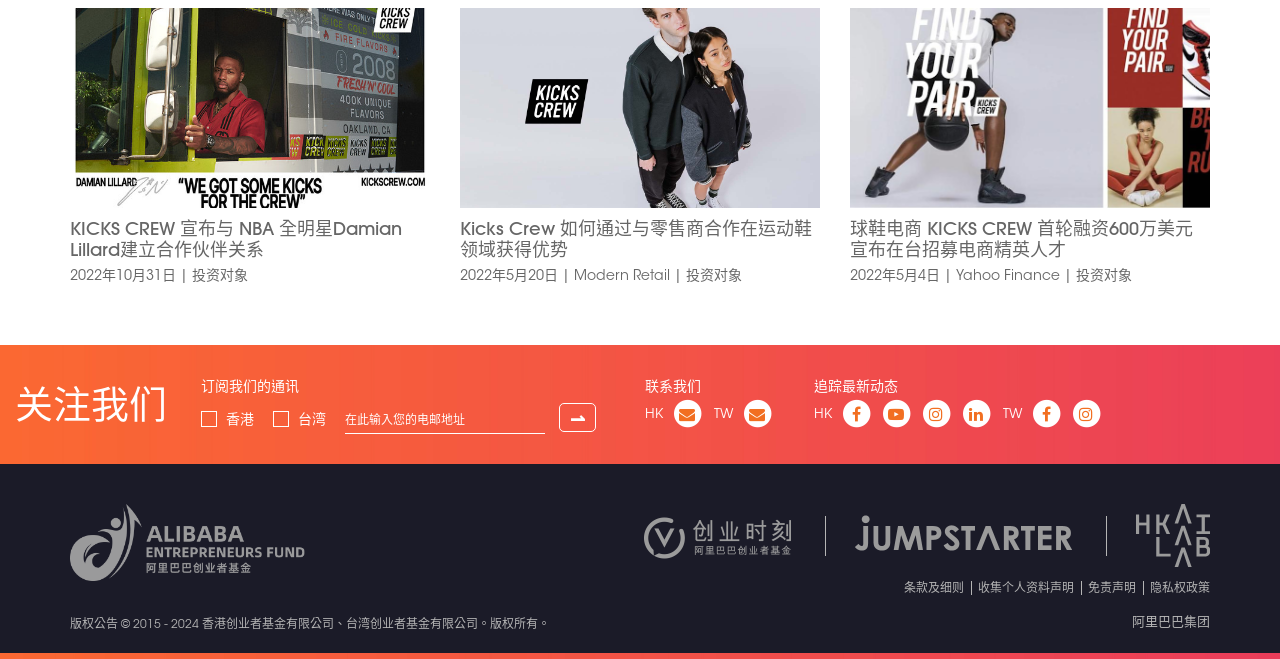What is the function of the textbox?
We need a detailed and meticulous answer to the question.

The textbox is located below the '订阅我们的通讯' text and has a placeholder text '在此输入您的电邮地址'. It is likely used to input the user's email address to subscribe to the website's newsletter or updates.